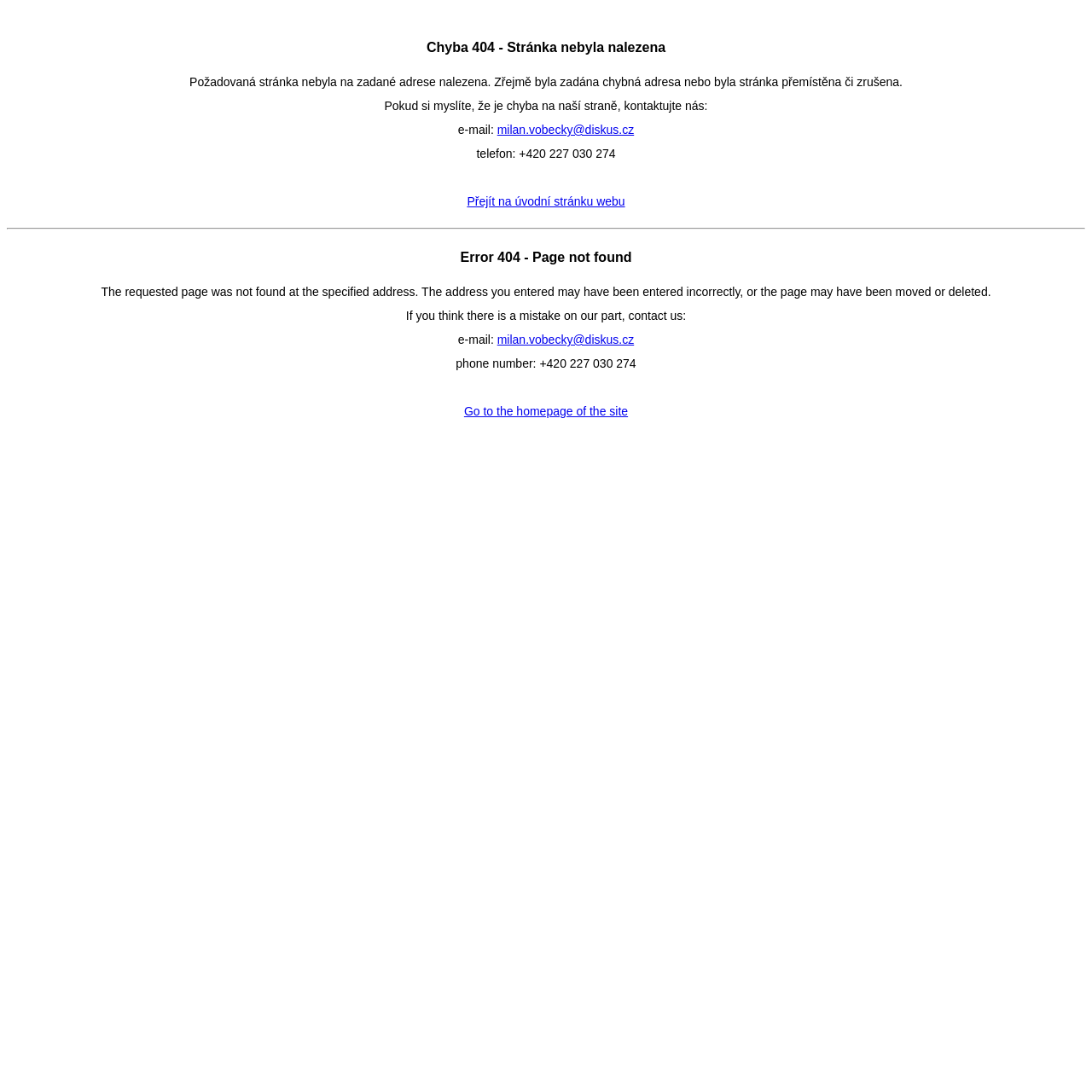Provide the bounding box coordinates of the HTML element this sentence describes: "milan.vobecky@diskus.cz". The bounding box coordinates consist of four float numbers between 0 and 1, i.e., [left, top, right, bottom].

[0.455, 0.305, 0.581, 0.317]